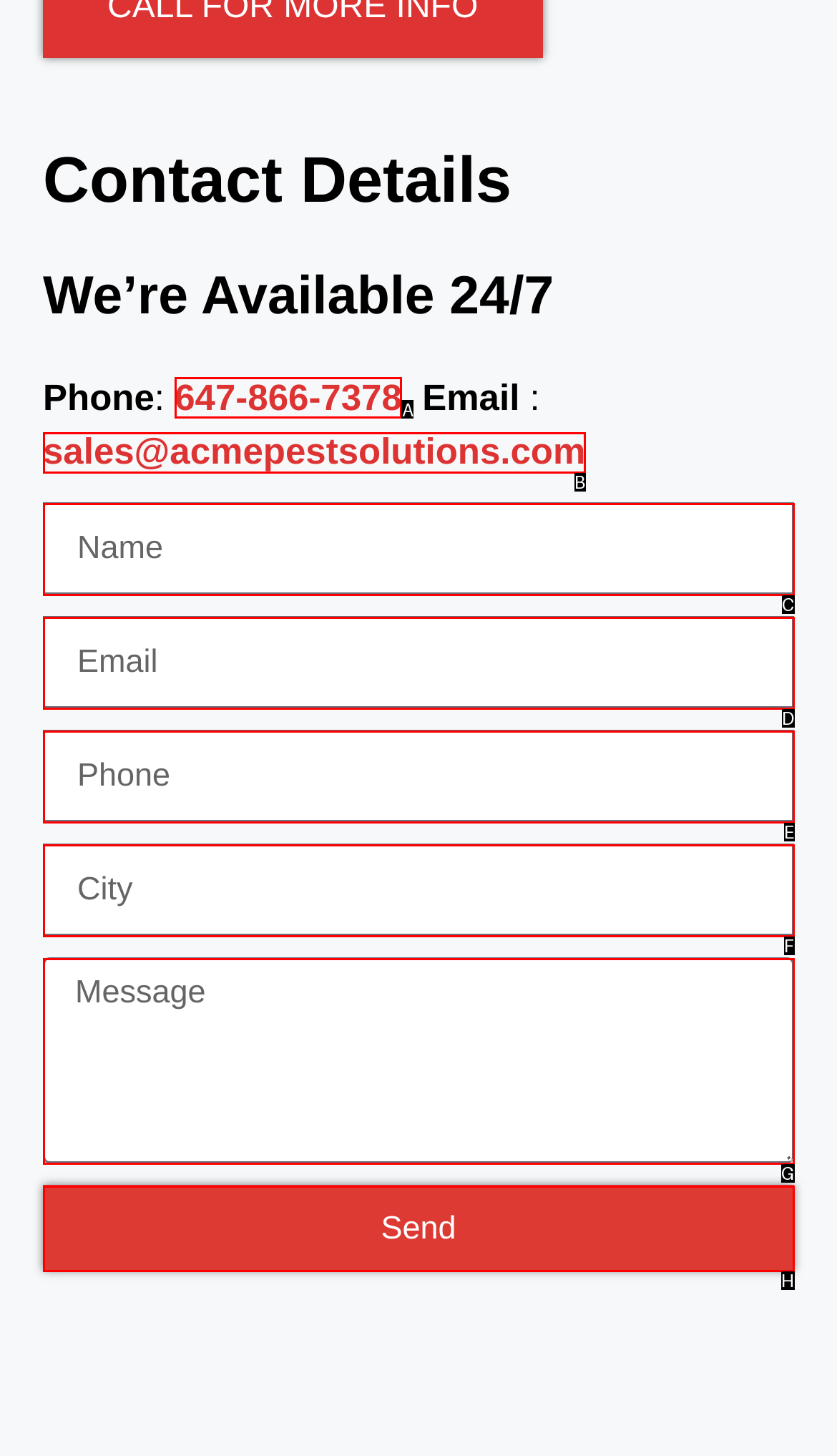From the choices provided, which HTML element best fits the description: 647-866-7378? Answer with the appropriate letter.

A